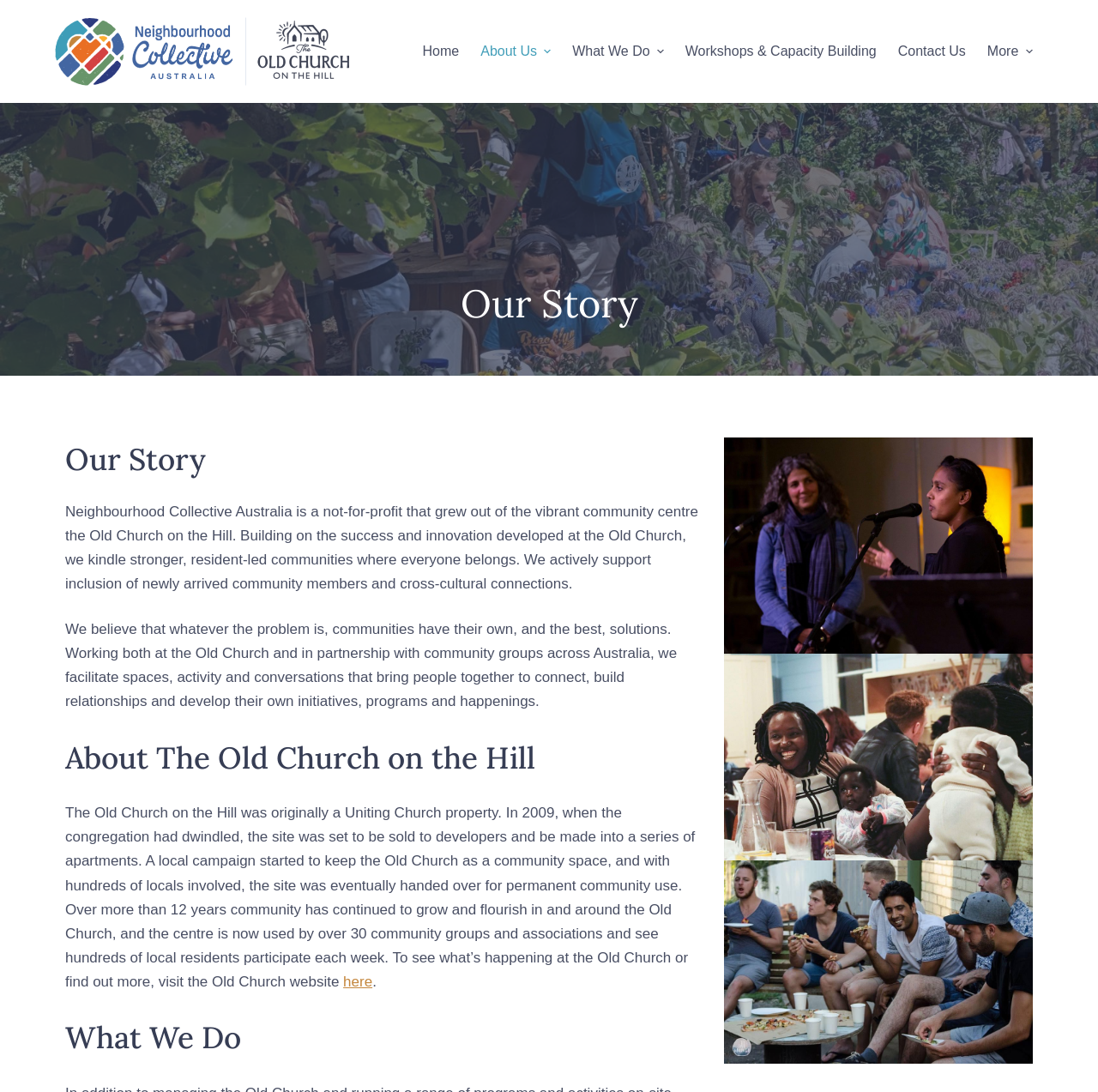Locate the bounding box coordinates of the clickable region to complete the following instruction: "Click on the 'here' link."

[0.313, 0.891, 0.339, 0.906]